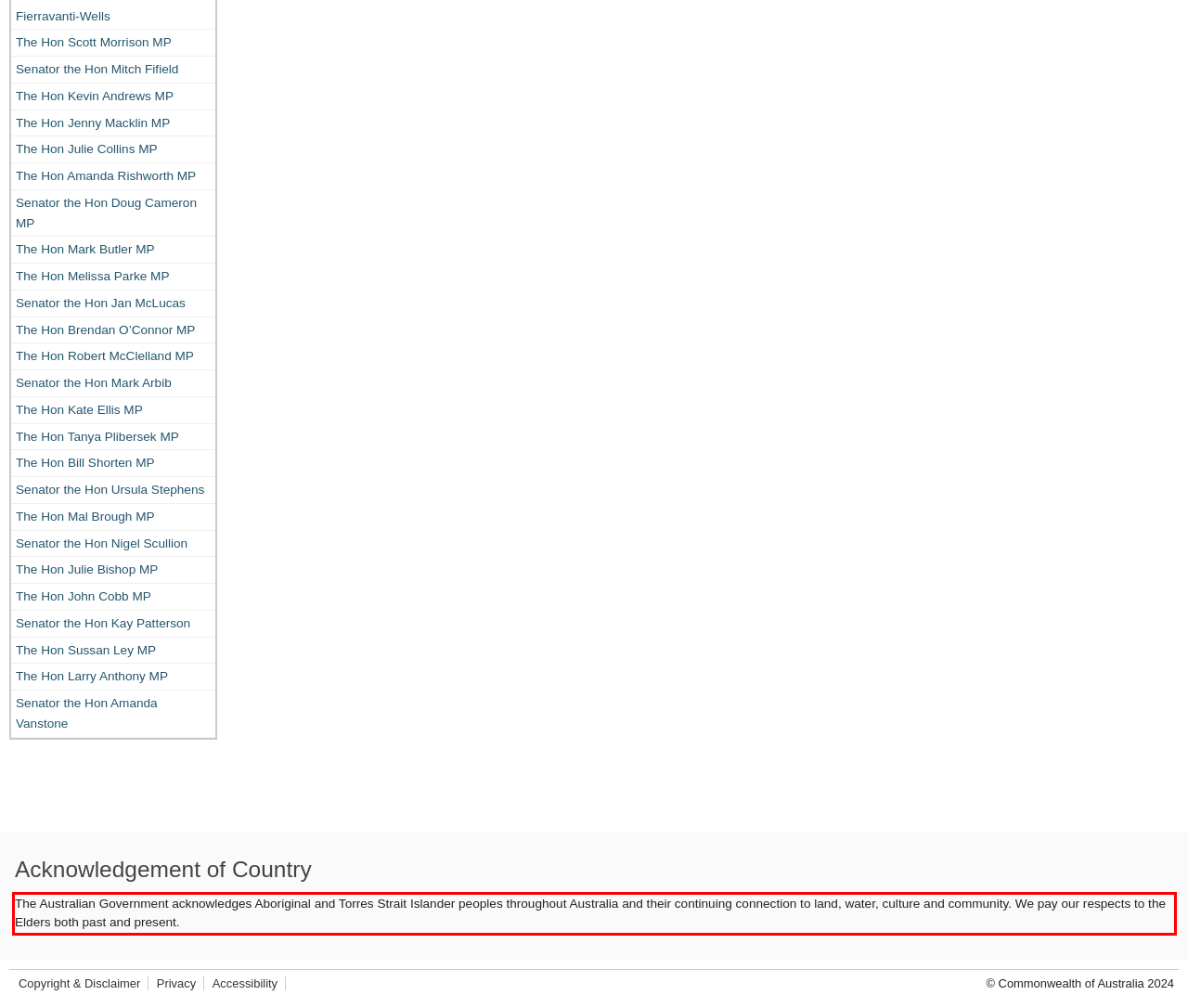You are given a screenshot with a red rectangle. Identify and extract the text within this red bounding box using OCR.

The Australian Government acknowledges Aboriginal and Torres Strait Islander peoples throughout Australia and their continuing connection to land, water, culture and community. We pay our respects to the Elders both past and present.